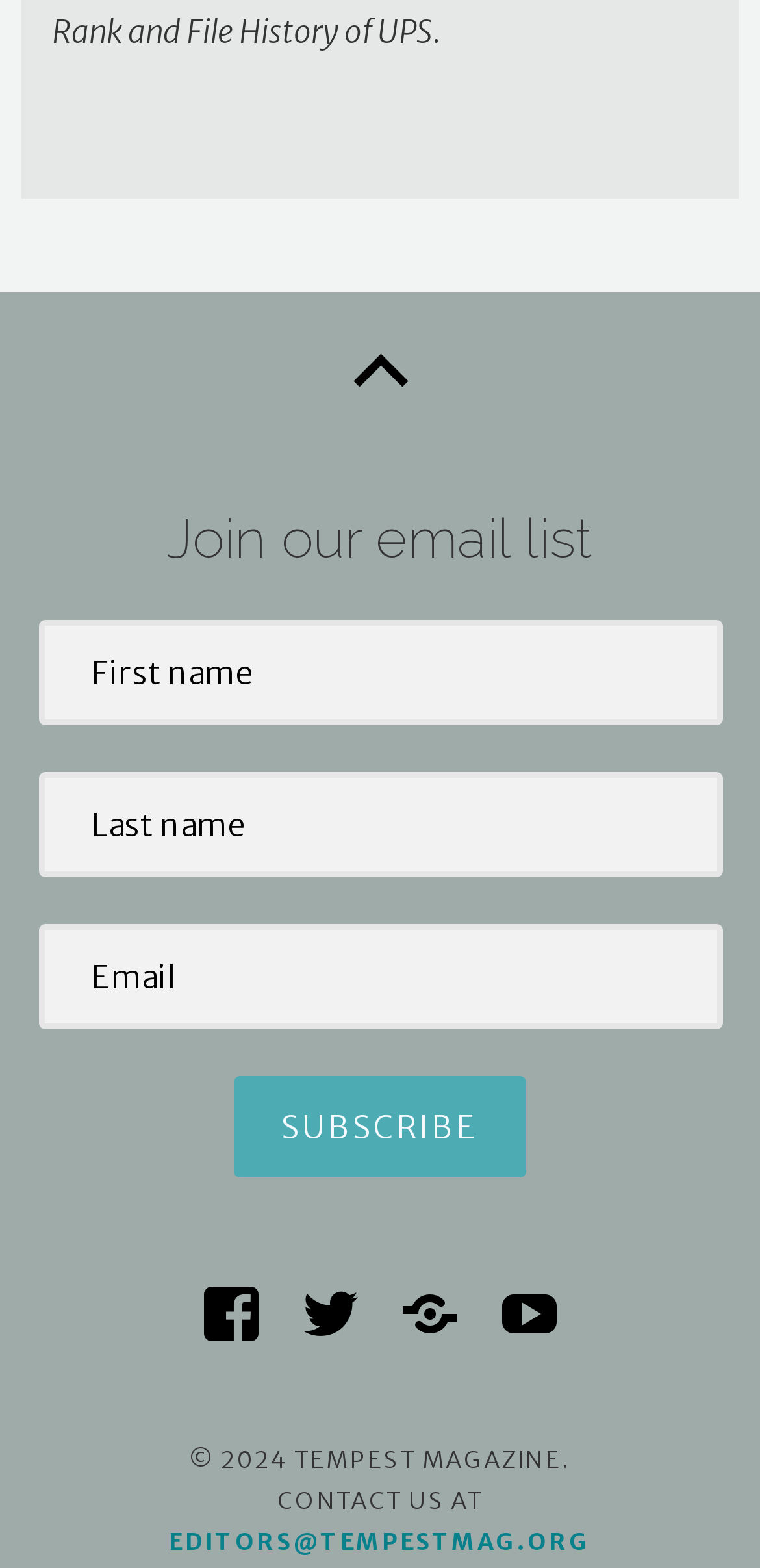Identify the bounding box coordinates of the clickable region required to complete the instruction: "Go to Facebook". The coordinates should be given as four float numbers within the range of 0 and 1, i.e., [left, top, right, bottom].

[0.263, 0.815, 0.345, 0.84]